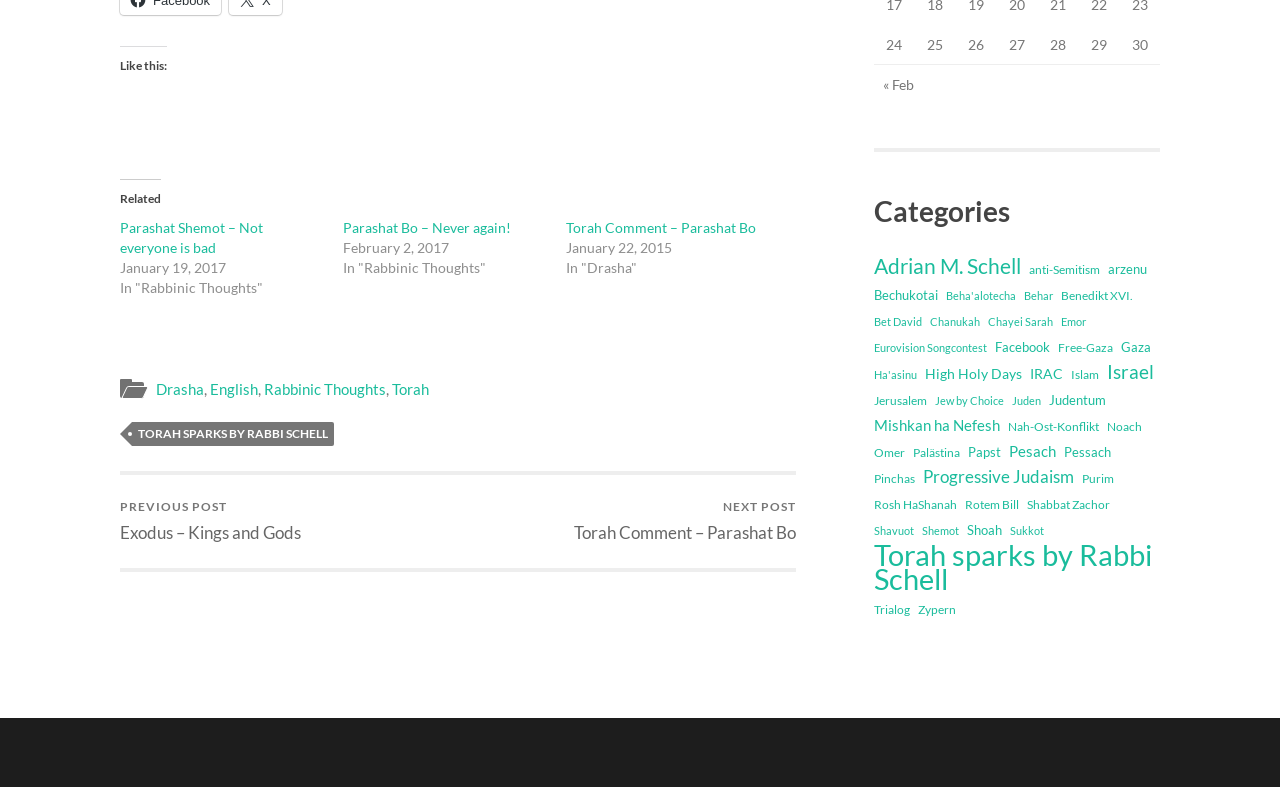Please determine the bounding box coordinates of the element to click in order to execute the following instruction: "Go to the 'Rabbinic Thoughts' category". The coordinates should be four float numbers between 0 and 1, specified as [left, top, right, bottom].

[0.206, 0.483, 0.302, 0.505]